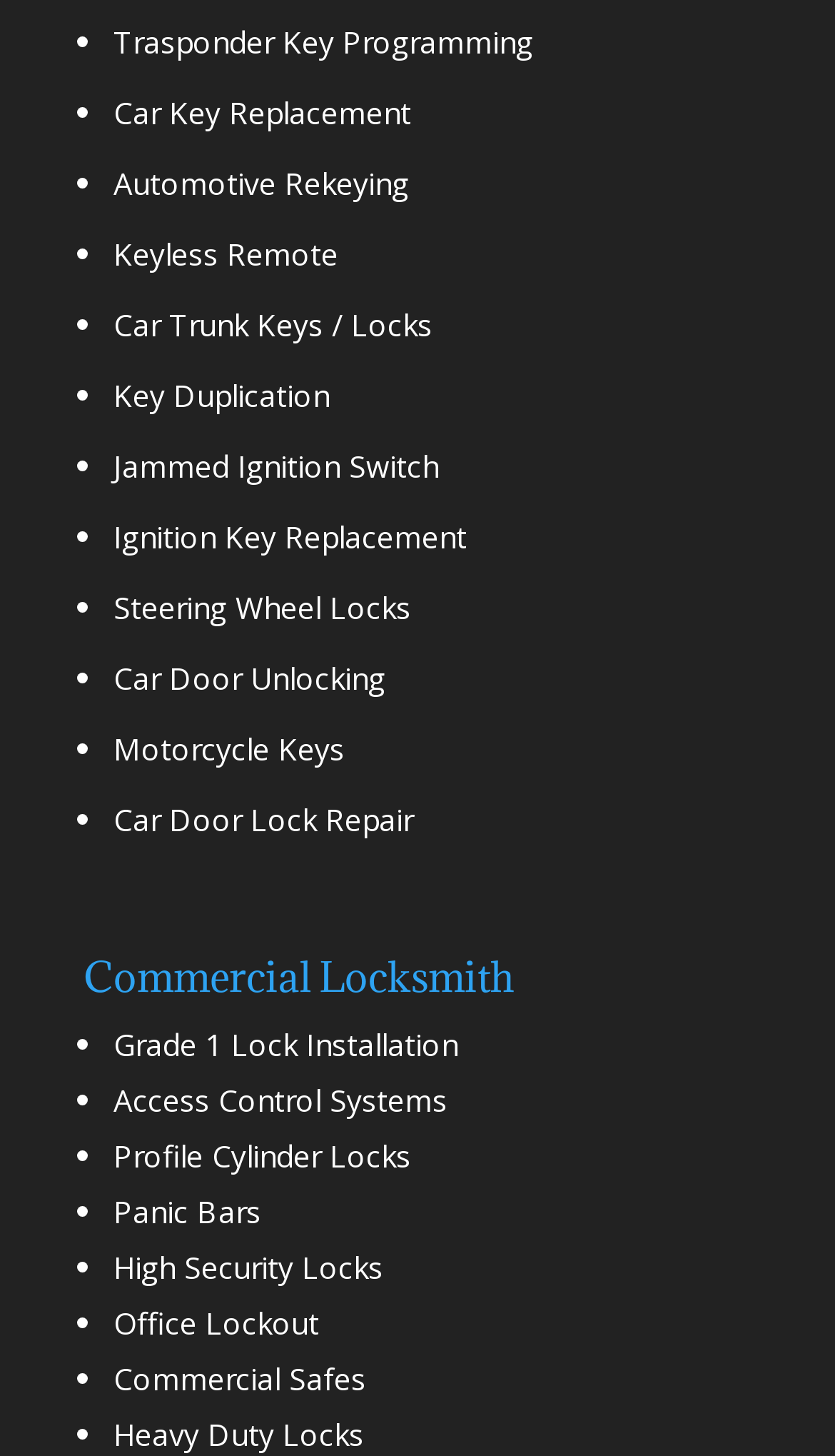What type of safes are offered?
Please answer the question with a detailed response using the information from the screenshot.

The webpage lists 'Commercial Safes' as one of the services offered, implying that the website provides commercial-grade safes for businesses or organizations.